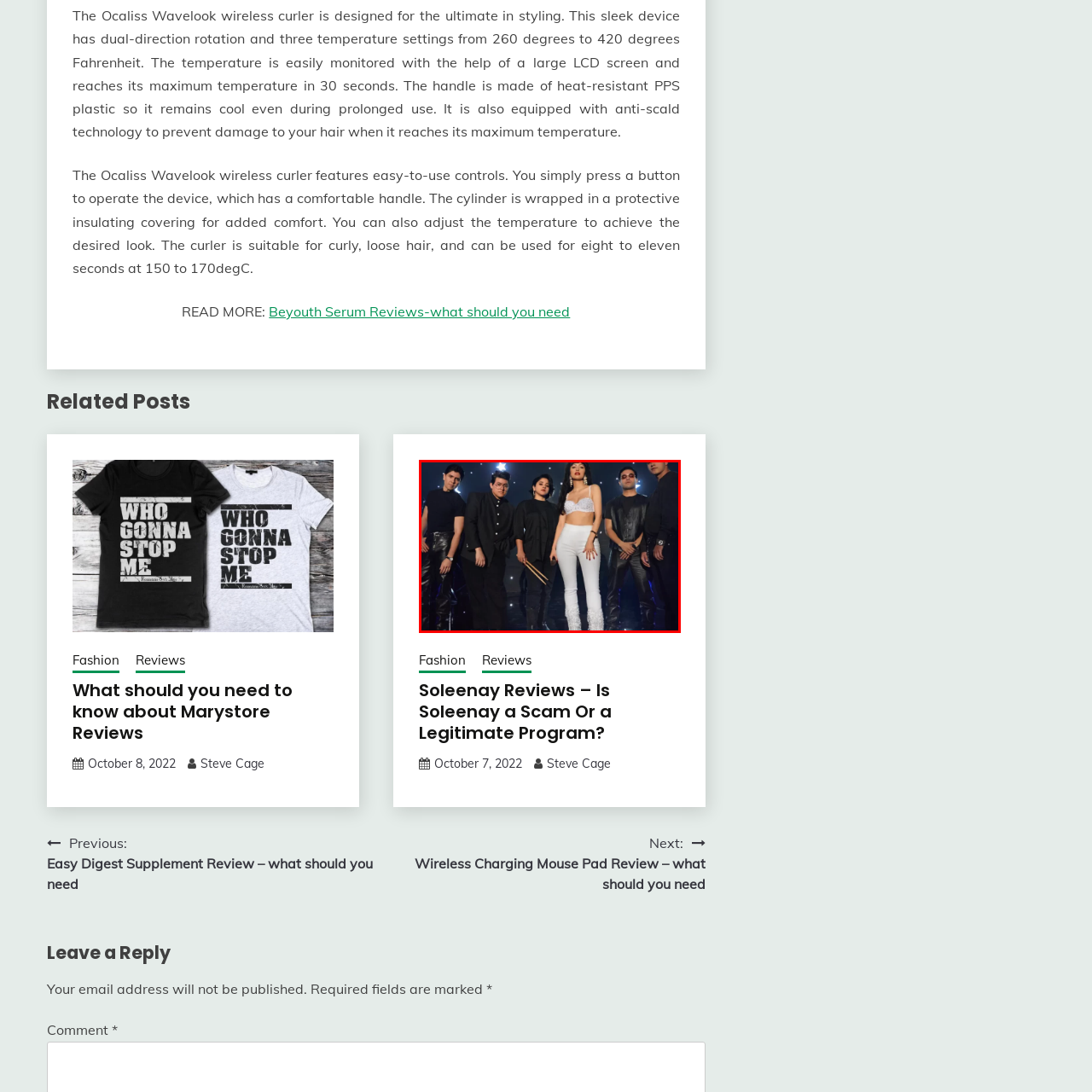View the image within the red box and answer the following question with a concise word or phrase:
What is the atmosphere hinted at by the lighting?

Electric